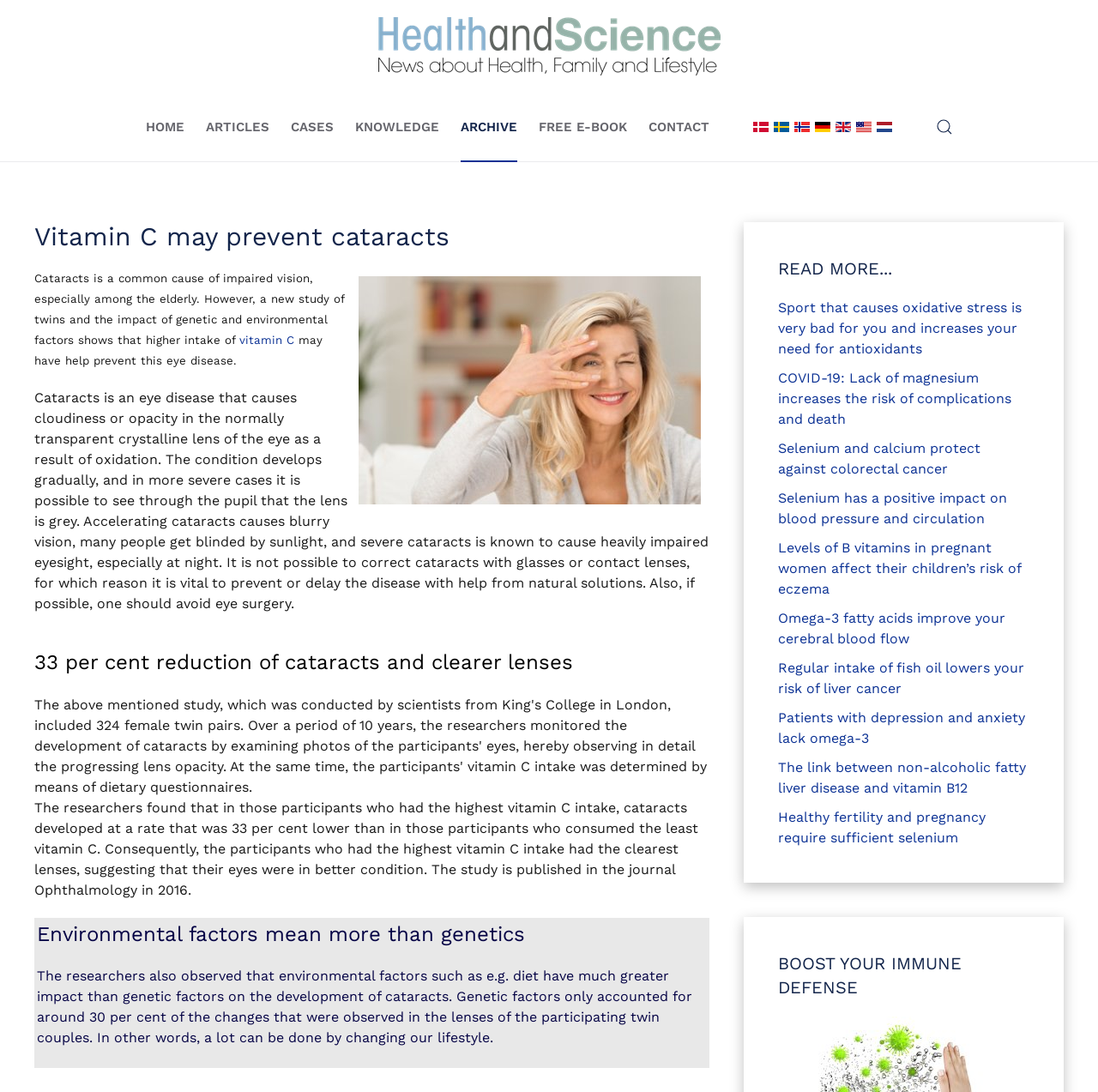What is the purpose of the 'READ MORE...' section?
Please answer using one word or phrase, based on the screenshot.

To provide additional related articles